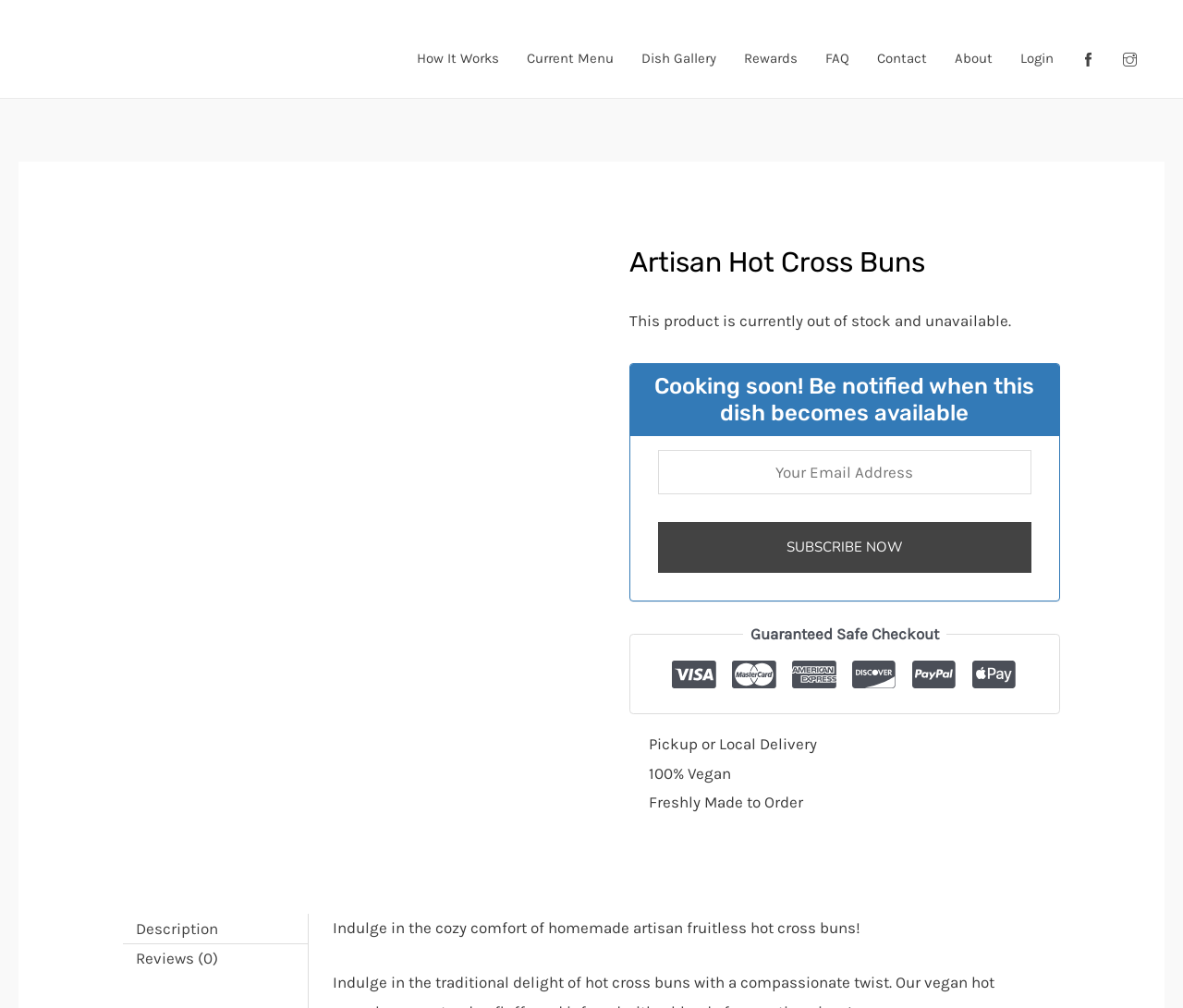Give a detailed overview of the webpage's appearance and contents.

This webpage is about Artisan Hot Cross Buns from Little Miss Indee, a vegan food provider in Adelaide's Western Suburbs. At the top left, there is a link to "adelaide-vegan-food" accompanied by an image. On the top right, there is a navigation menu with links to various sections of the website, including "How It Works", "Current Menu", "Dish Gallery", "Rewards", "FAQ", "Contact", "About", "Login", and social media icons.

Below the navigation menu, there is a large figure that takes up about half of the page's width, containing an image and a link. To the right of this figure, there is a heading that reads "Artisan Hot Cross Buns". Below this heading, there is a notice stating that the product is currently out of stock and unavailable.

Further down, there is a section that encourages users to subscribe to be notified when the dish becomes available. This section includes a heading, a text box to enter an email address, and a "Subscribe Now" button.

On the right side of the page, there is a group of images and text that guarantee a safe checkout process. Below this, there are three lines of text that describe the product as available for pickup or local delivery, 100% vegan, and freshly made to order.

At the bottom of the page, there are three tabs: "Description", "Reviews (0)", and an introductory text that describes the artisan hot cross buns as a cozy comfort food.